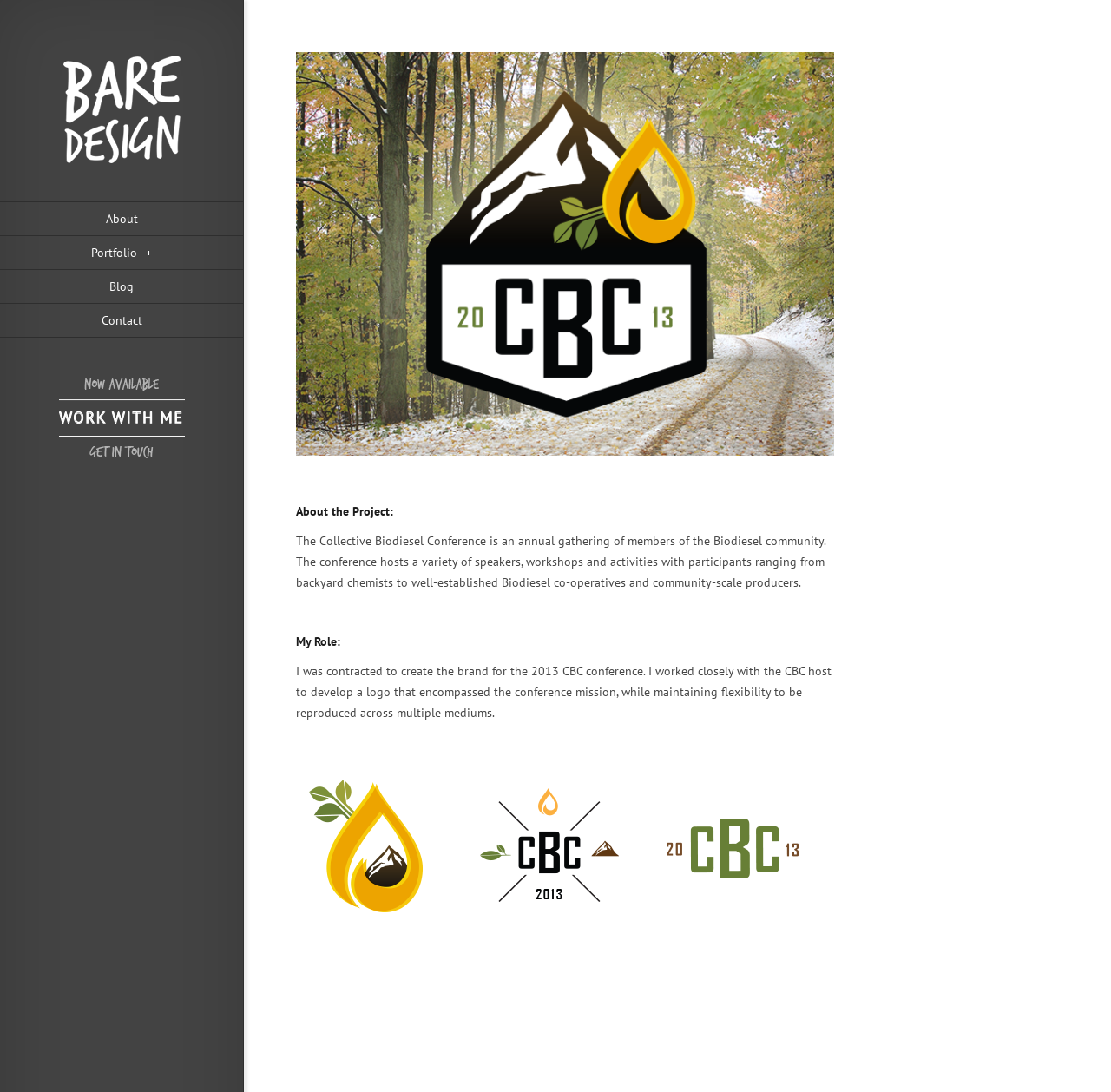Please answer the following query using a single word or phrase: 
What type of producers participate in the conference?

Community-scale producers